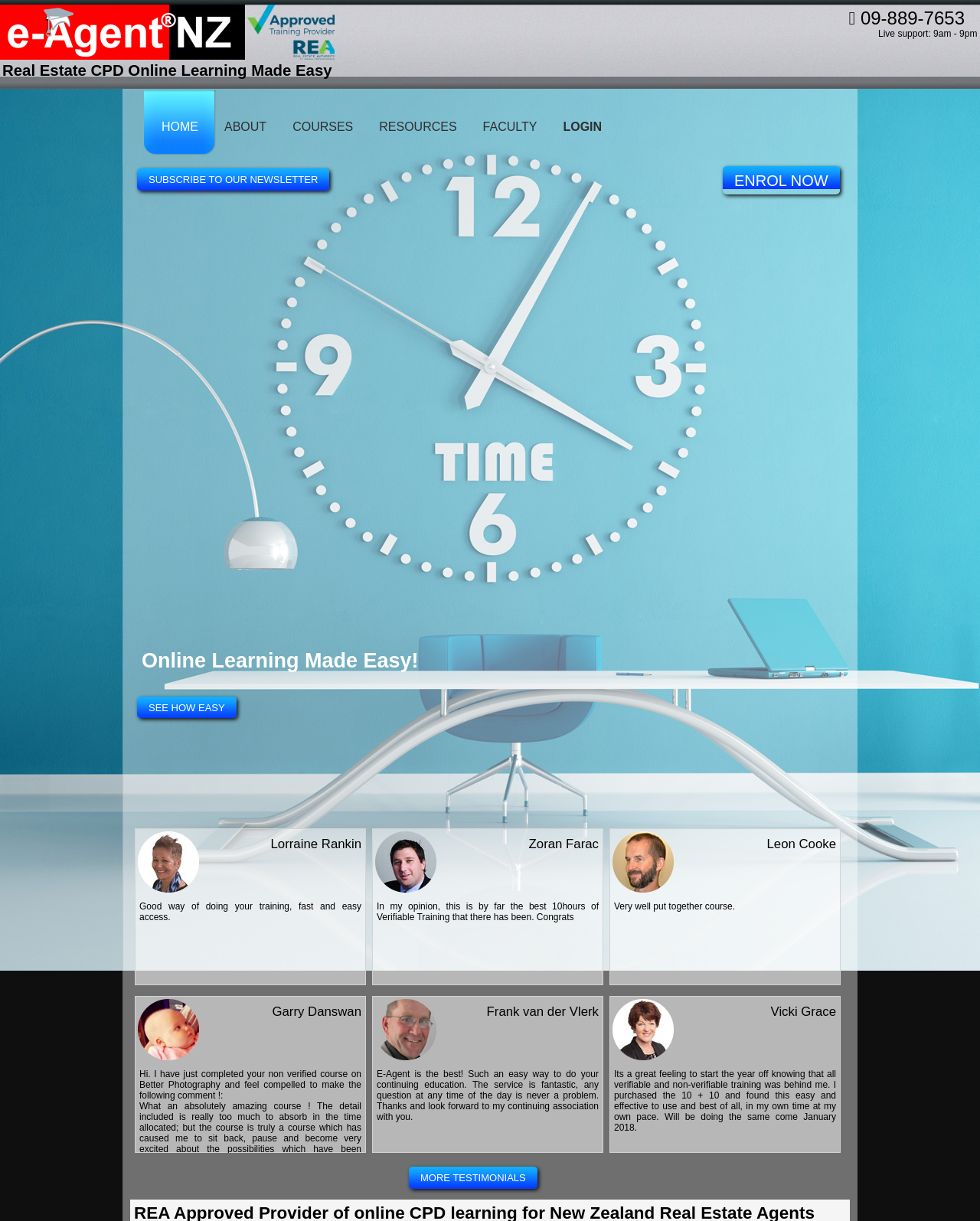Using the element description More Testimonials, predict the bounding box coordinates for the UI element. Provide the coordinates in (top-left x, top-left y, bottom-right x, bottom-right y) format with values ranging from 0 to 1.

[0.417, 0.956, 0.548, 0.974]